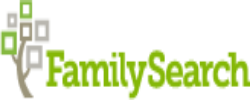What is the color of the font used in the logo? Based on the screenshot, please respond with a single word or phrase.

Green